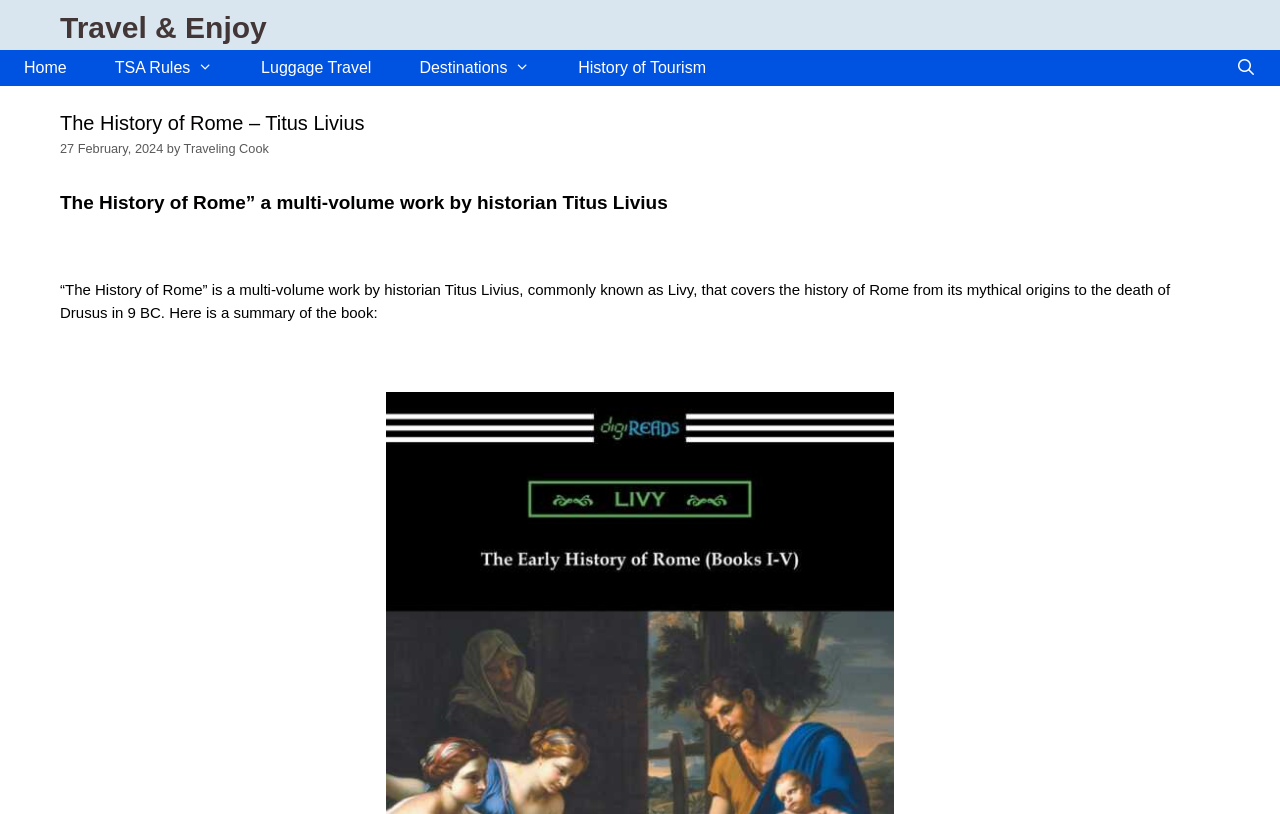Articulate a complete and detailed caption of the webpage elements.

The webpage is about "The History of Rome" by Titus Livius, a multi-volume work that covers the history of Rome from its mythical origins to the death of Drusus in 9 BC. At the top of the page, there is a banner with the site's name "Travel & Enjoy" and a navigation menu with links to "Home", "TSA Rules", "Luggage Travel", "Destinations", "History of Tourism", and "Open Search Bar". 

Below the navigation menu, there is a header section with the title "The History of Rome – Titus Livius" and a timestamp "27 February, 2024" on the left side, followed by the author's name "Traveling Cook" on the right side. 

The main content of the page starts with a heading that summarizes the book, stating that it is a multi-volume work by historian Titus Livius. This is followed by a brief description of the book, which covers the history of Rome from its mythical origins to the death of Drusus in 9 BC.